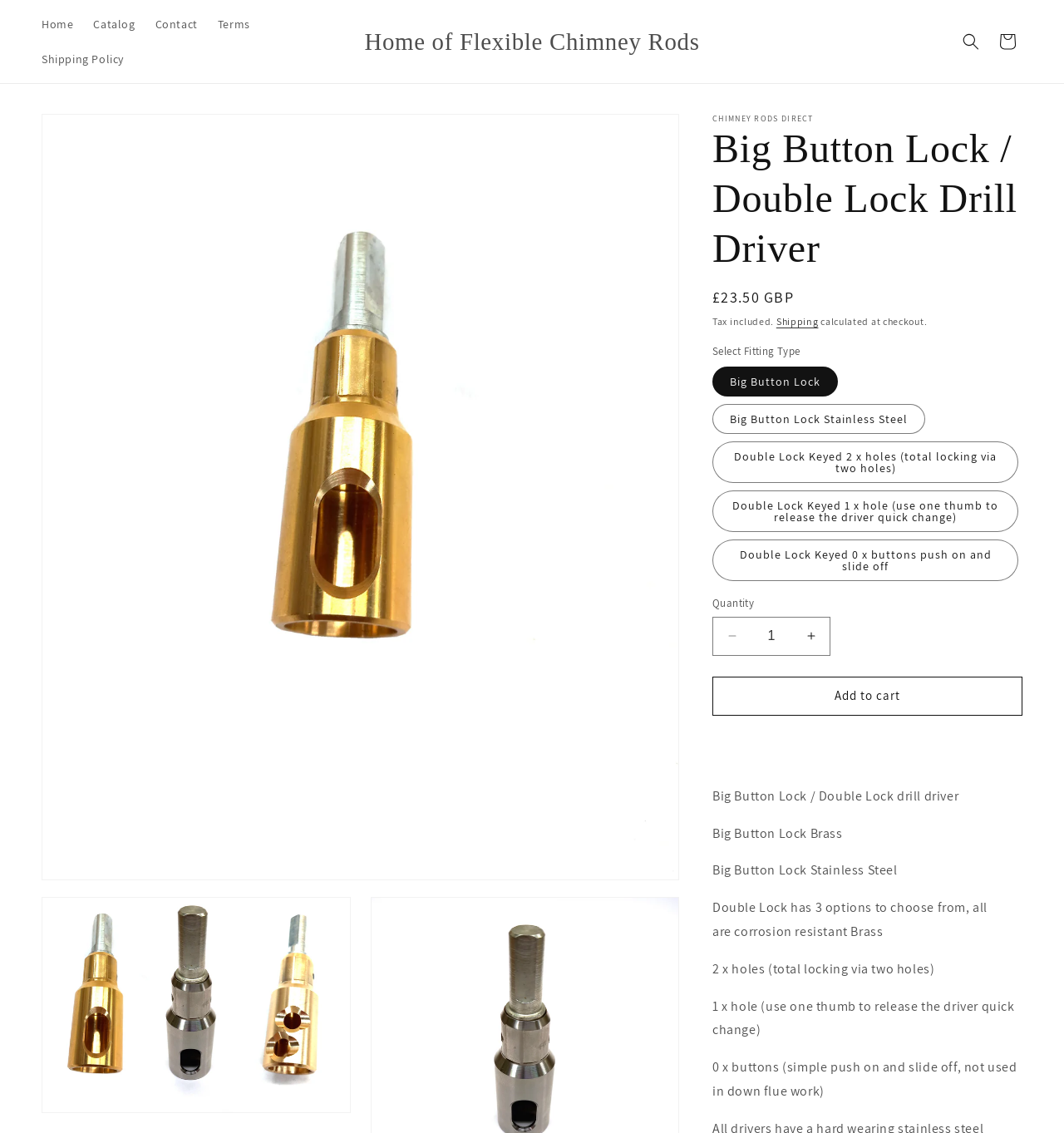Identify the bounding box coordinates necessary to click and complete the given instruction: "Search for products".

[0.895, 0.021, 0.93, 0.053]